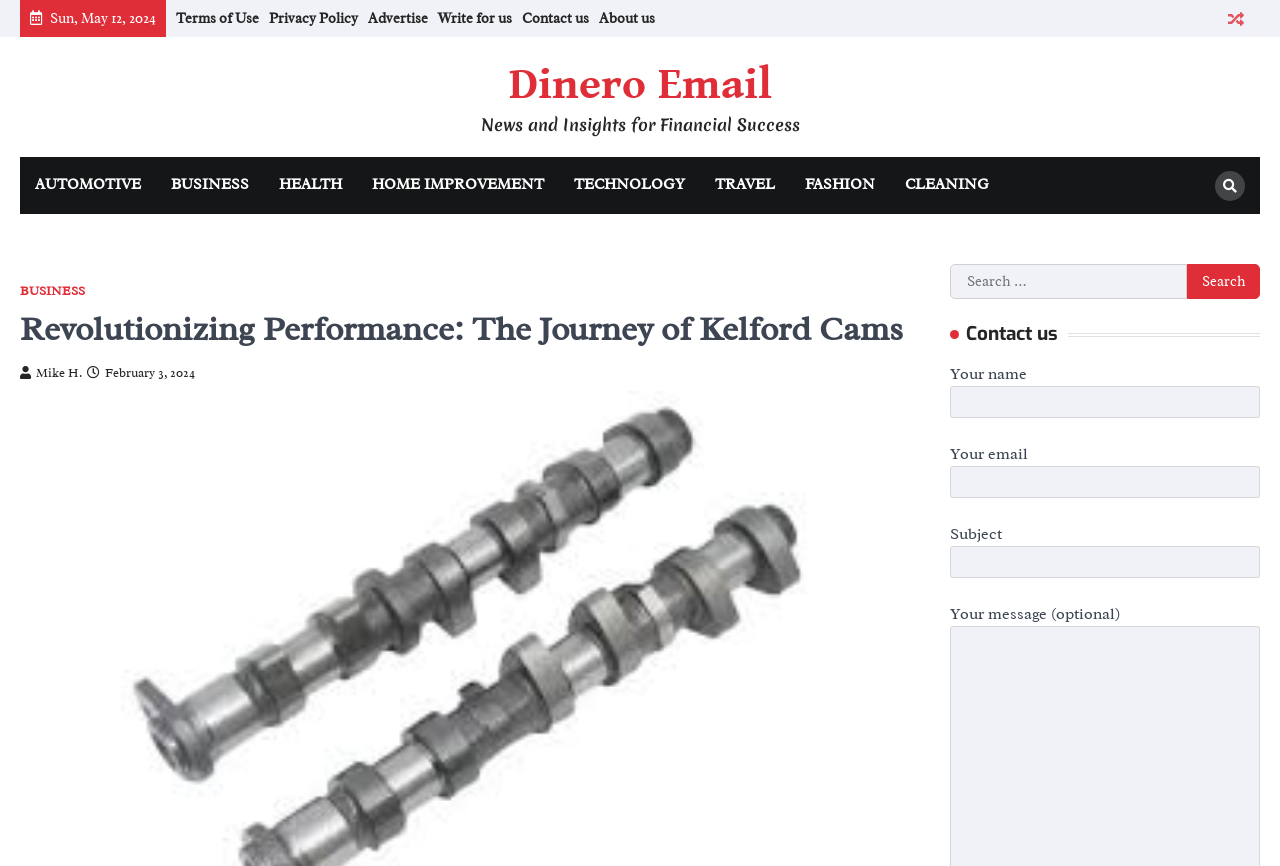Locate the bounding box coordinates of the element to click to perform the following action: 'Read the 'Akudama Drive episode 1 anime review''. The coordinates should be given as four float values between 0 and 1, in the form of [left, top, right, bottom].

None